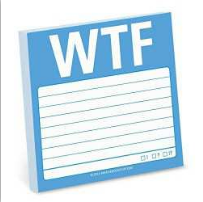Offer a meticulous description of the image.

The image features a set of sticky notes prominently displaying the acronym "WTF" in large white letters against a light blue background. Below the text, there are blank lines intended for users to jot down their thoughts or messages. This humorous and playful design suggests that the sticky notes could be a fun gift, ideal for light-hearted situations or to express surprise and disbelief. These "WTF Sticky Notes" are part of a collection of quirky gifts that emphasize fun and spontaneity, making them suitable for entertaining occasions such as a Dirty Santa gift exchange.